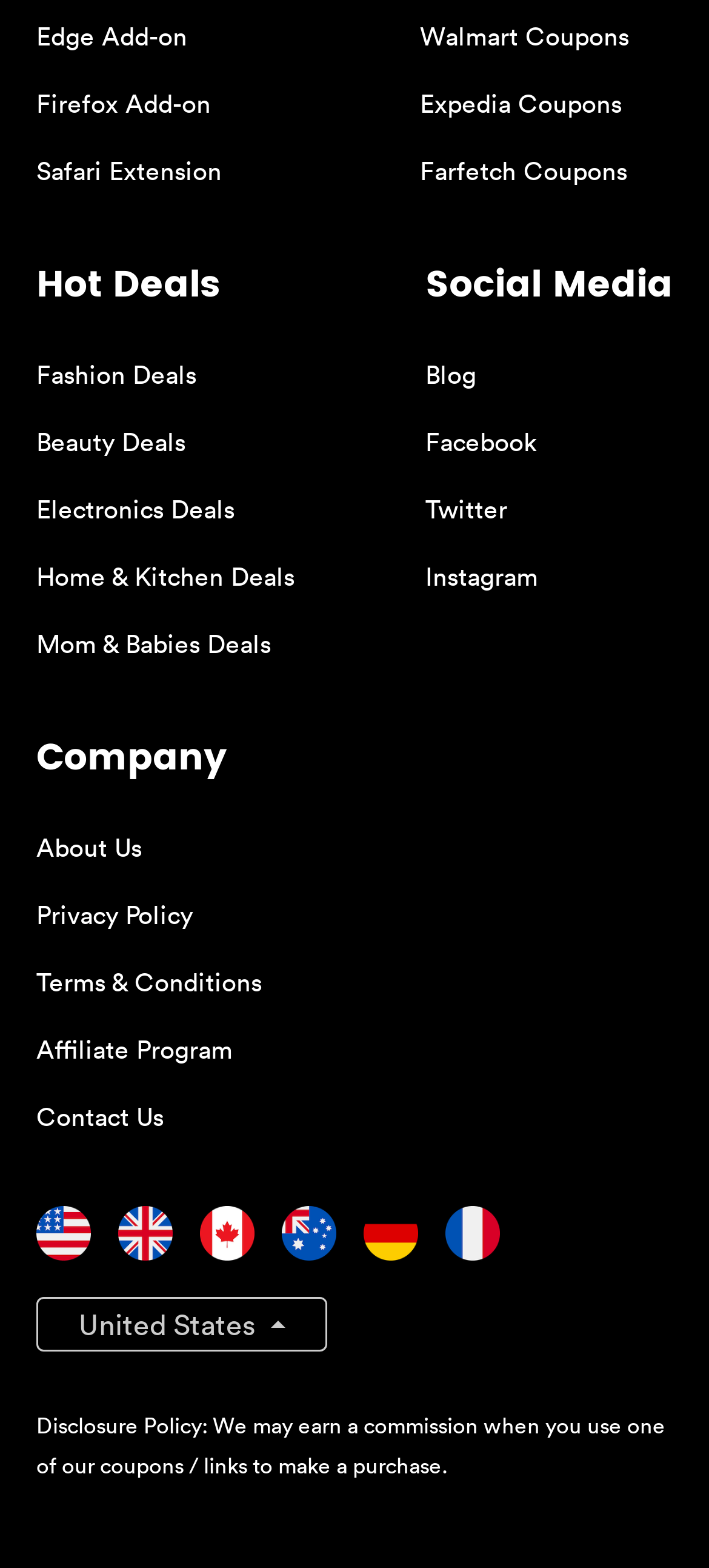Find and specify the bounding box coordinates that correspond to the clickable region for the instruction: "Click on Edge Add-on".

[0.051, 0.012, 0.264, 0.034]